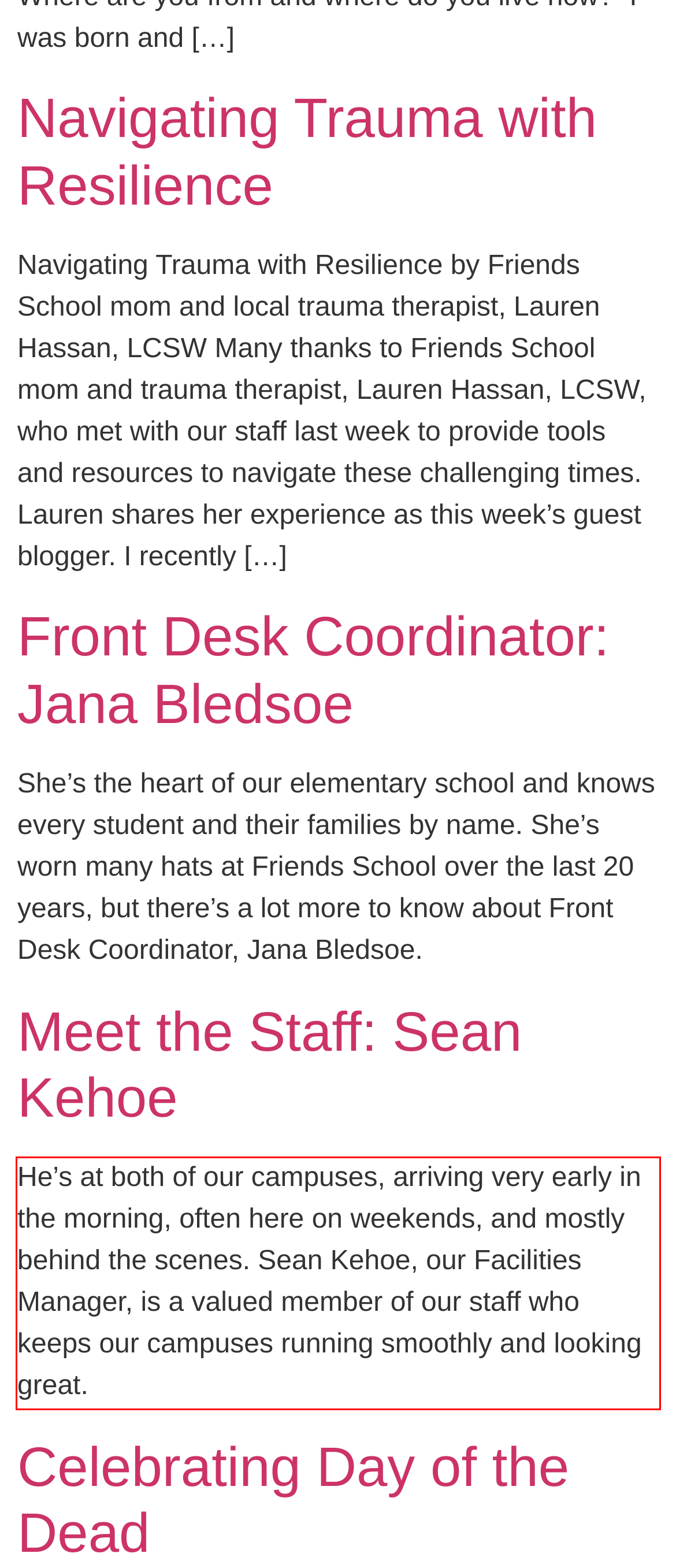Identify the red bounding box in the webpage screenshot and perform OCR to generate the text content enclosed.

He’s at both of our campuses, arriving very early in the morning, often here on weekends, and mostly behind the scenes. Sean Kehoe, our Facilities Manager, is a valued member of our staff who keeps our campuses running smoothly and looking great.